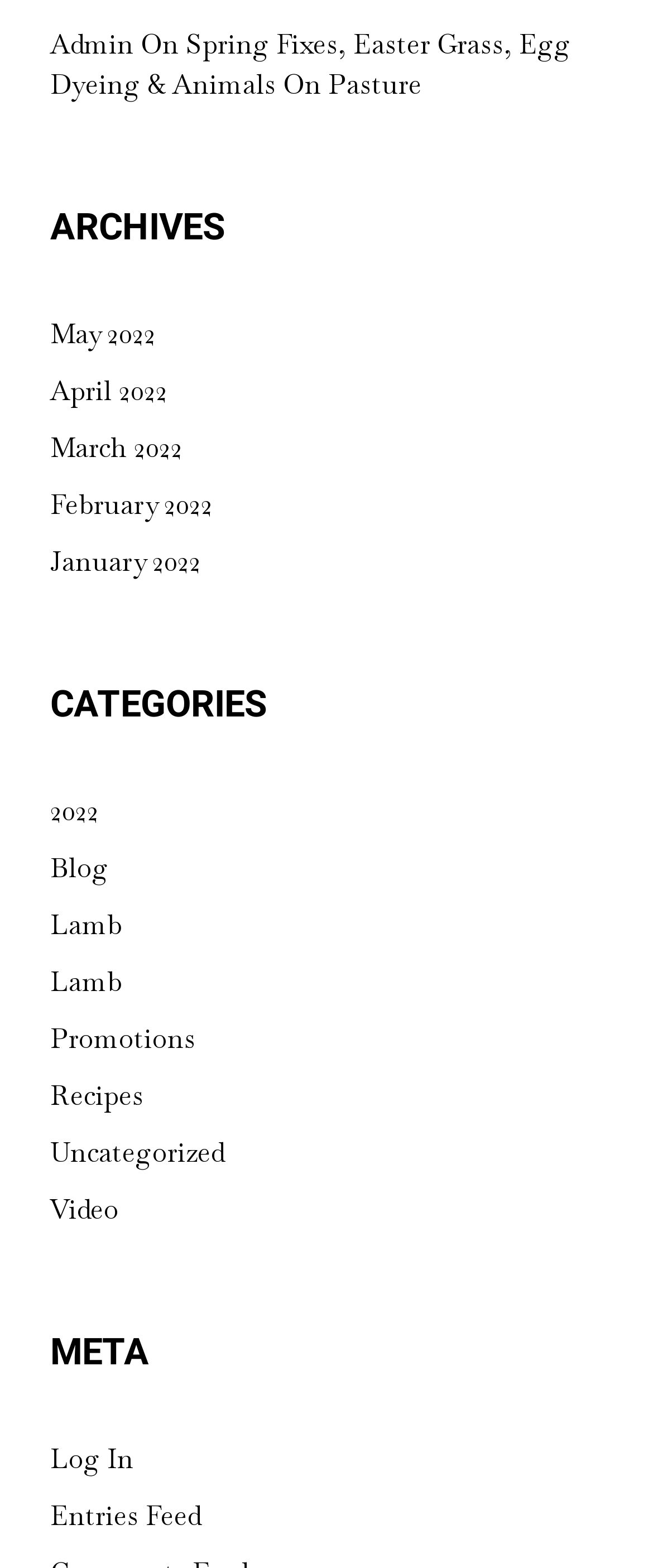Please provide a brief answer to the question using only one word or phrase: 
What is the first month listed in the archives?

May 2022